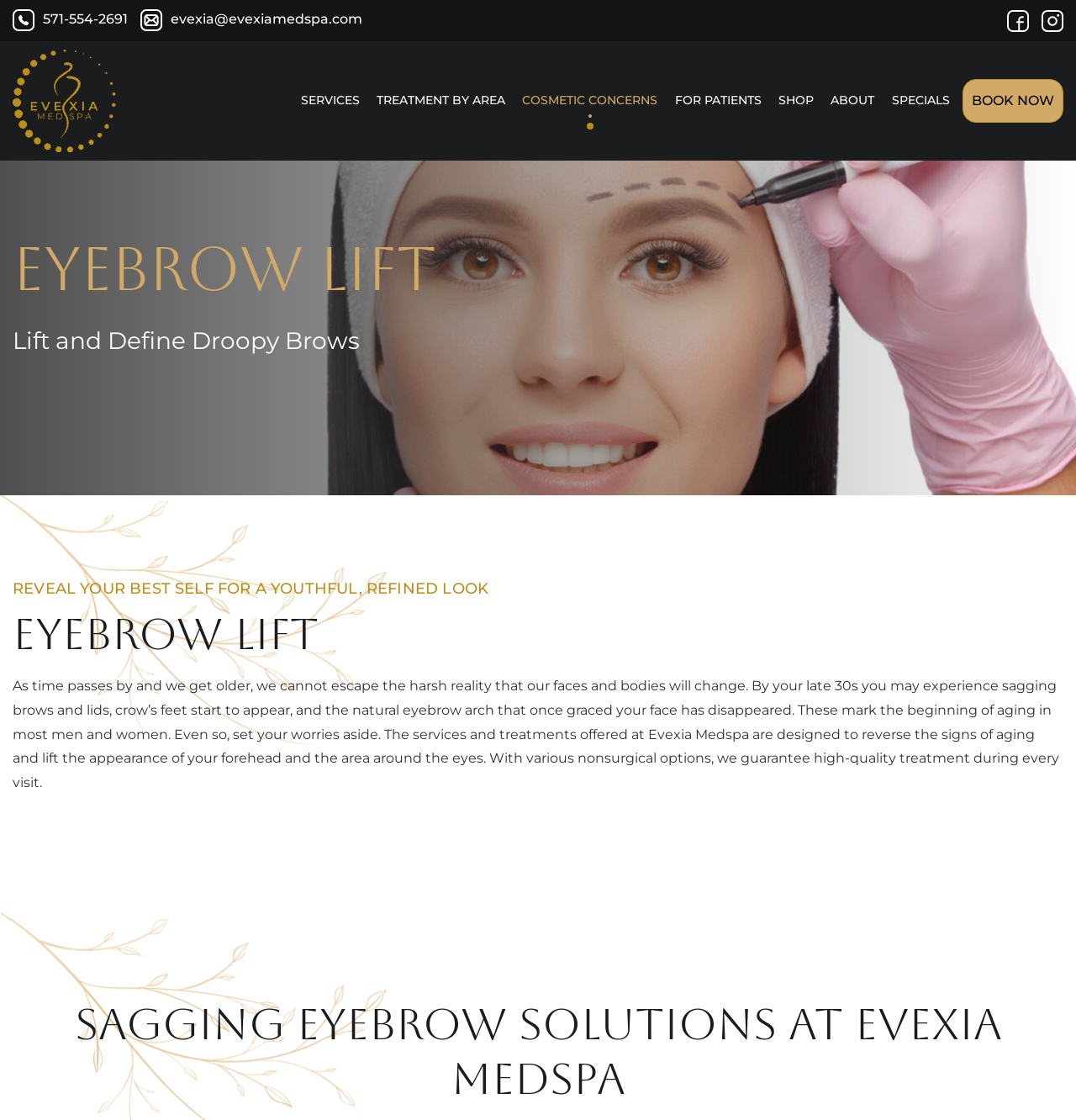Please specify the bounding box coordinates of the clickable section necessary to execute the following command: "Call the phone number".

[0.012, 0.009, 0.119, 0.028]